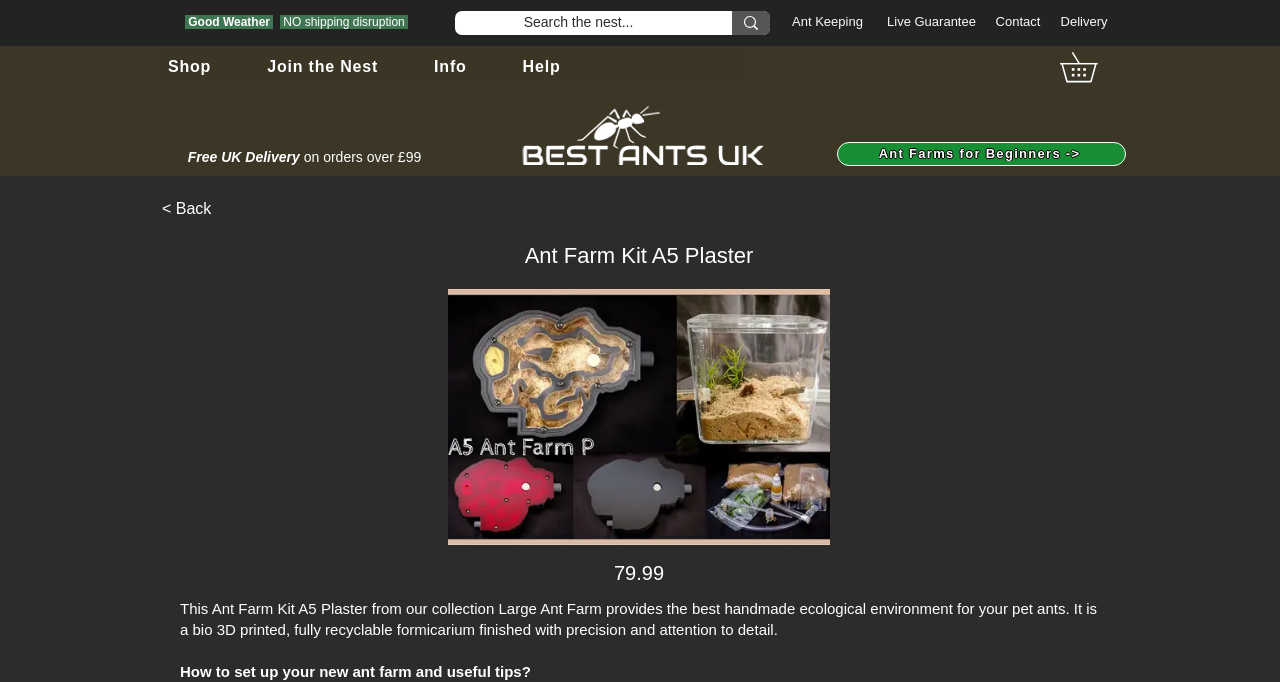Illustrate the webpage's structure and main components comprehensively.

This webpage is an online shop selling ant-related products, particularly ant farms, live ants, and accessories. At the top, there is a navigation menu with four buttons: "Shop", "Join the Nest", "Info", and "Help". Below the navigation menu, there is a search bar with a magnifying glass icon and a "Search the nest..." placeholder text.

On the left side, there are several links, including "Ant Keeping", "Live Guarantee", "Contact", and "Delivery". Above these links, there is a logo of "Best Ants UK" with a link to the main page. Next to the logo, there is a promotional text stating "Free UK Delivery on orders over £99".

The main content of the page is about a specific product, "Ant Farm Kit A5 Plaster". There is a heading with the product name, followed by a product description and a price tag of "£79.99". The product description explains that the ant farm kit provides a handmade ecological environment for pet ants and is fully recyclable. Below the product description, there is a link to set up the ant farm and some useful tips.

On the right side, there is a button with an arrow icon, which seems to be a "Back" button. Above the button, there is a link to "Ant Farms for Beginners". At the very top of the page, there are some static texts, including "Good Weather" and "NO shipping disruption", which may be related to the current weather or shipping status.